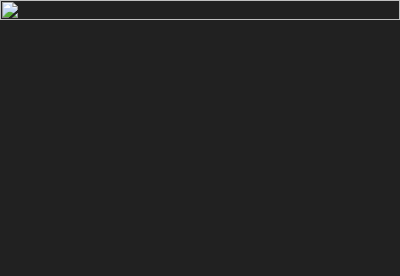Give a short answer to this question using one word or a phrase:
How many studios are set to close?

3